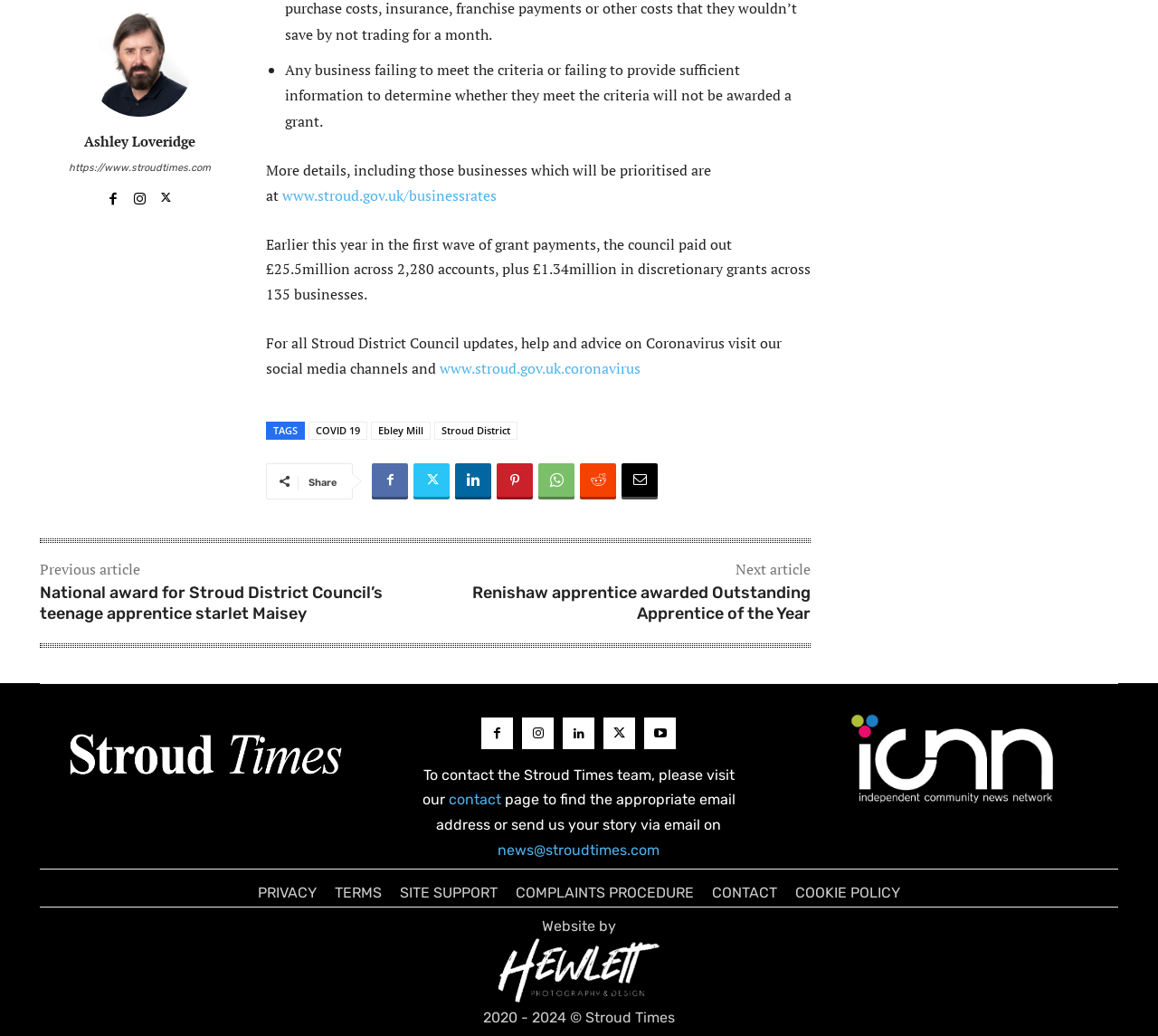Mark the bounding box of the element that matches the following description: "Ashley Loveridge".

[0.051, 0.127, 0.19, 0.145]